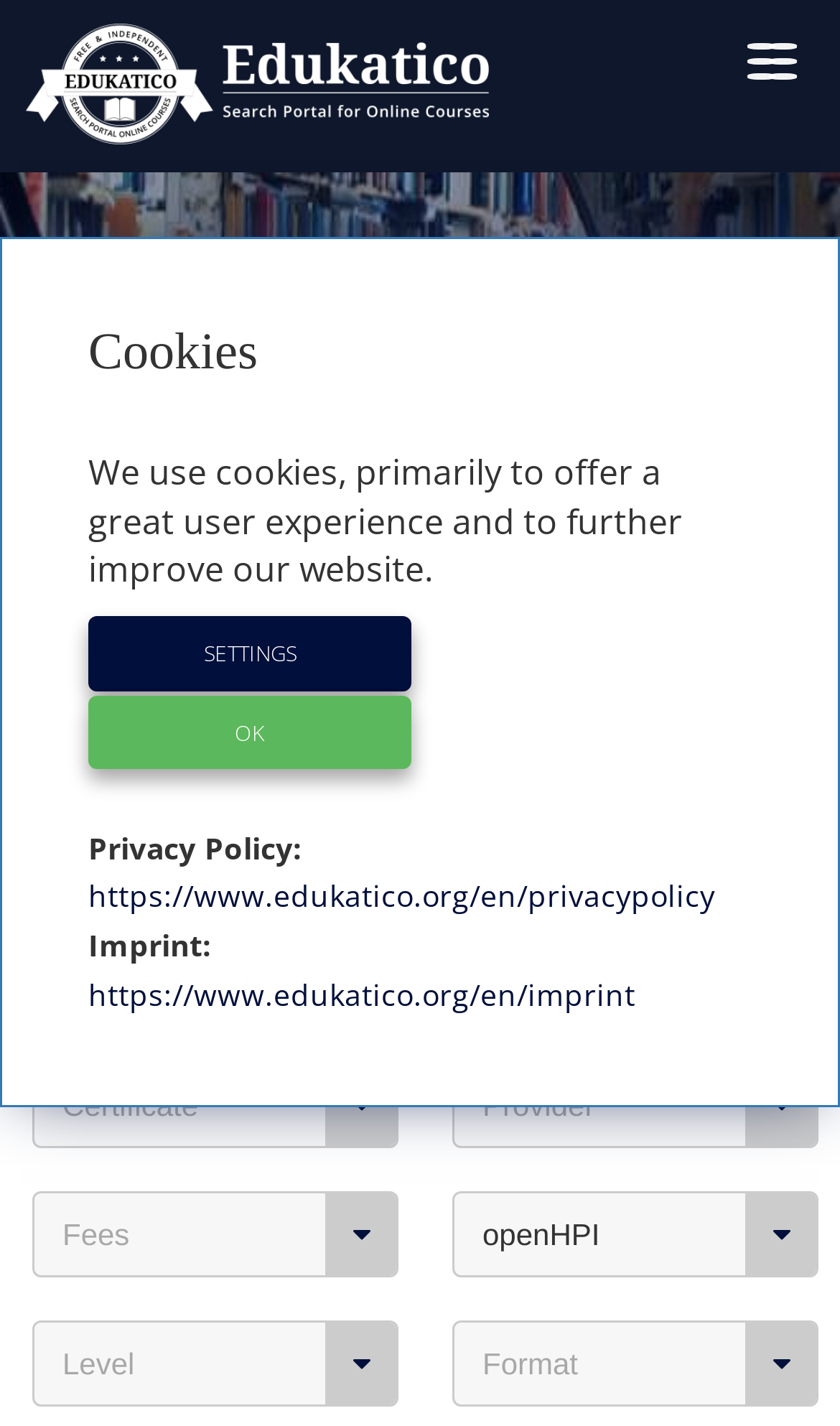Please respond to the question using a single word or phrase:
What is the function of the button with the '' icon?

Has a popup menu